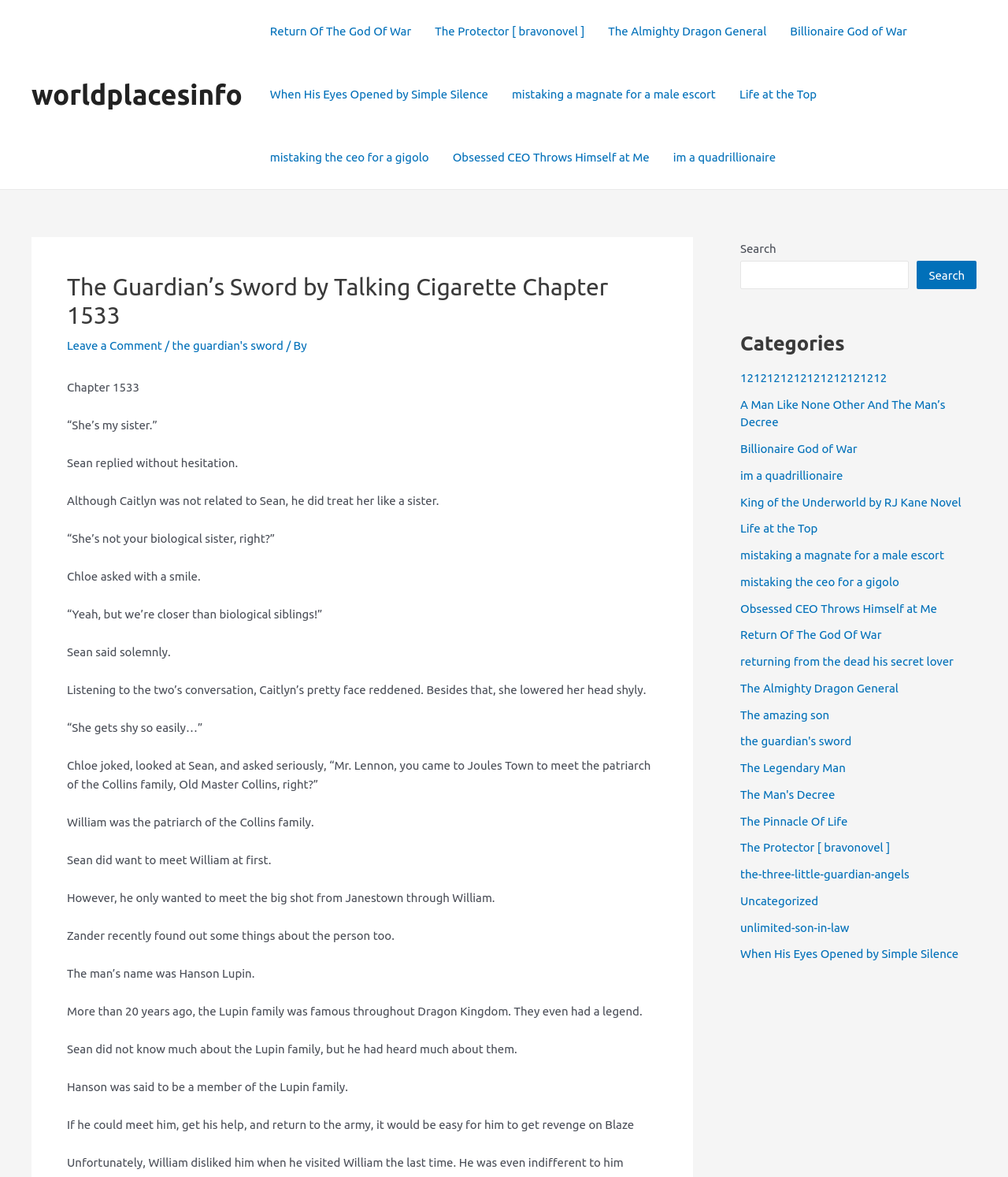Answer the question briefly using a single word or phrase: 
What is the relationship between Sean and Caitlyn?

Like siblings